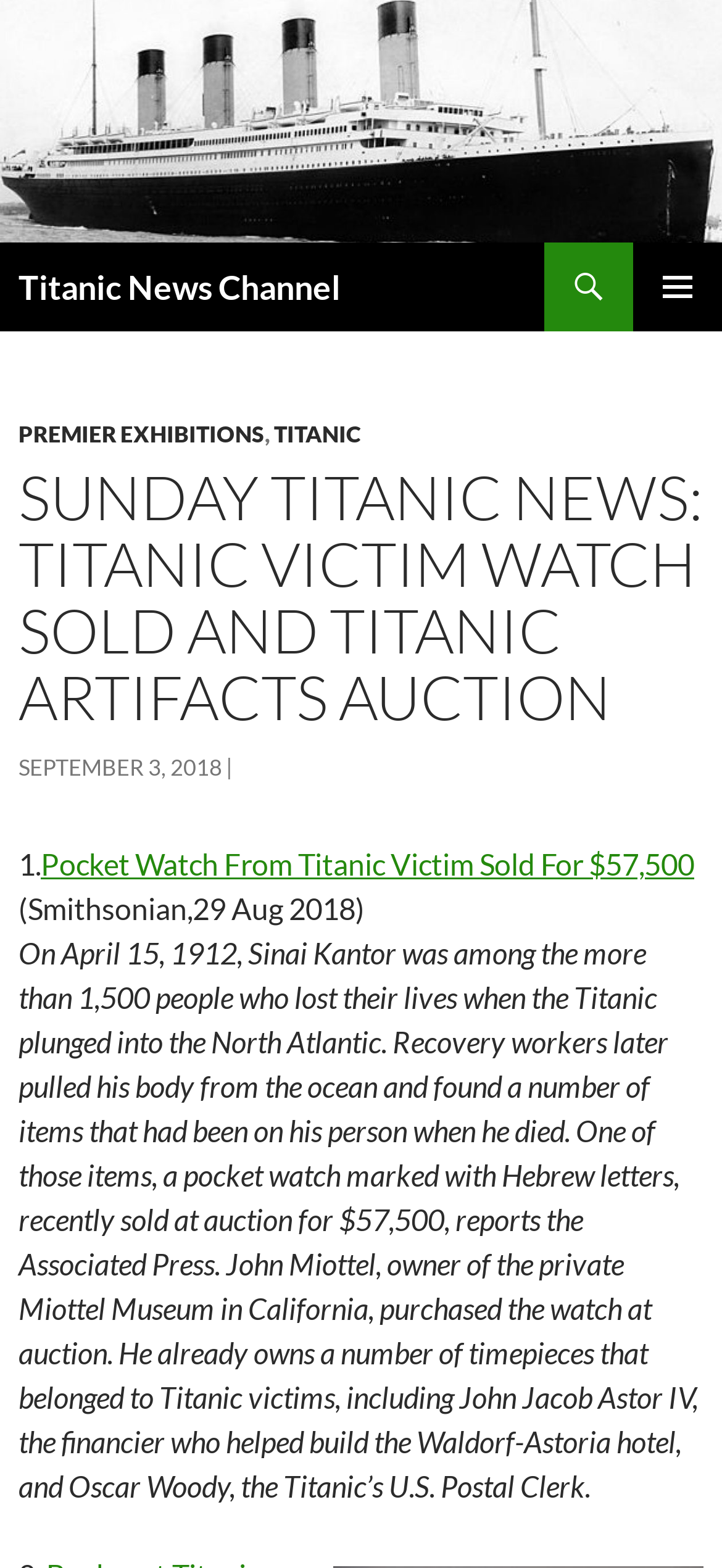Ascertain the bounding box coordinates for the UI element detailed here: "Primary Menu". The coordinates should be provided as [left, top, right, bottom] with each value being a float between 0 and 1.

[0.877, 0.155, 1.0, 0.211]